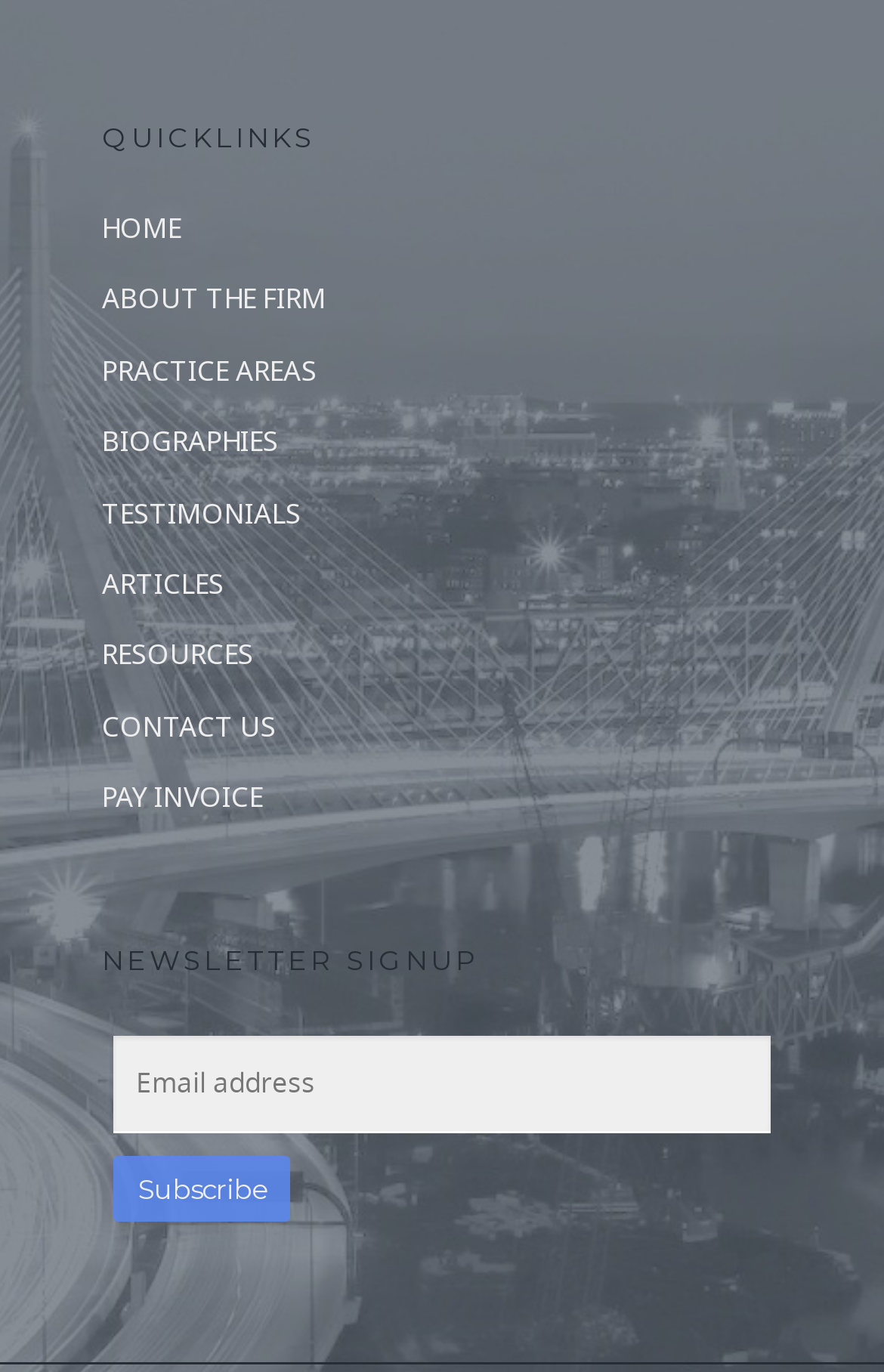What is the first link in the QUICKLINKS section?
Using the image as a reference, answer with just one word or a short phrase.

HOME